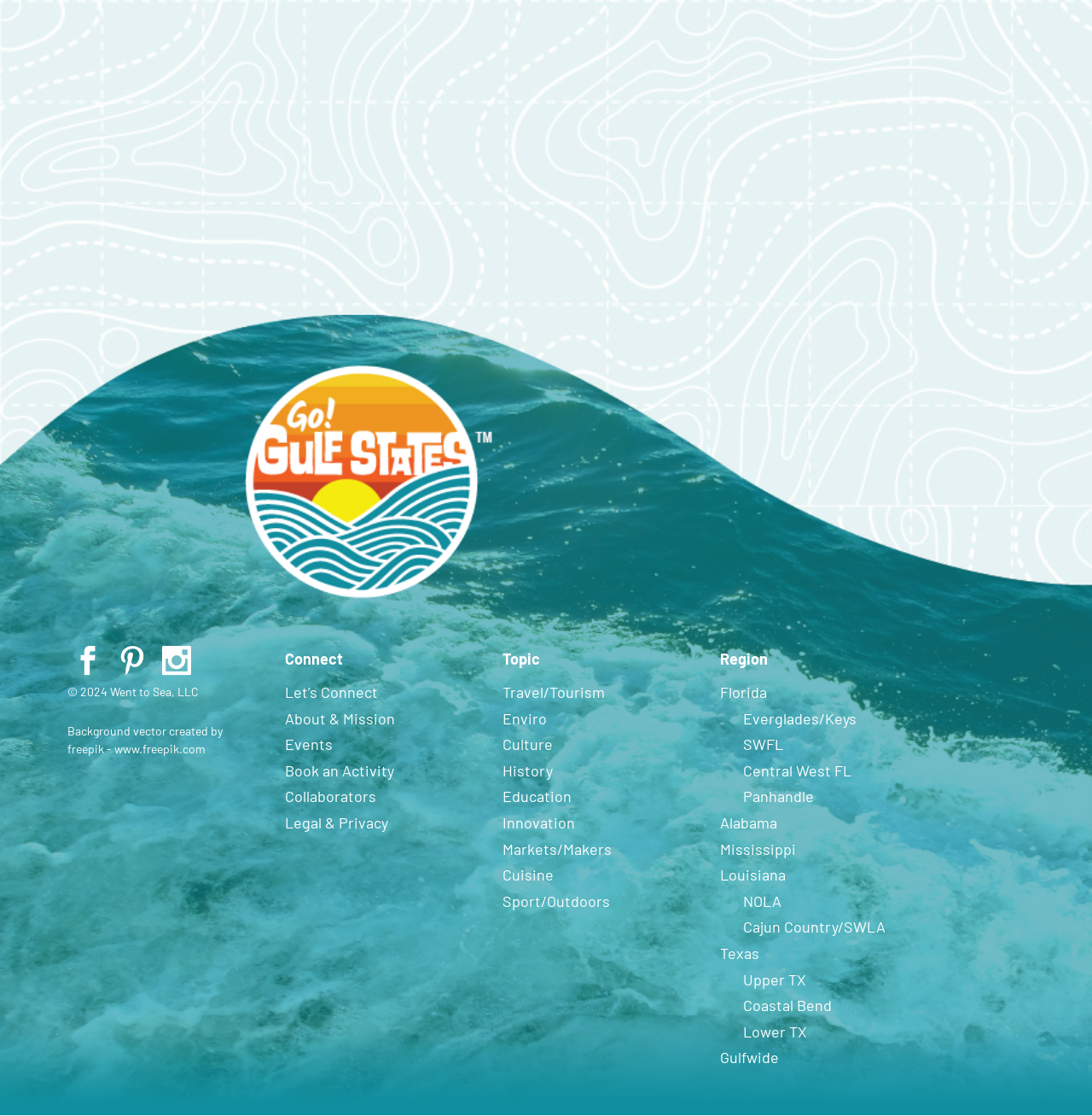What is the topic of the first link under the 'Topic' section?
Answer the question with a single word or phrase derived from the image.

Travel/Tourism